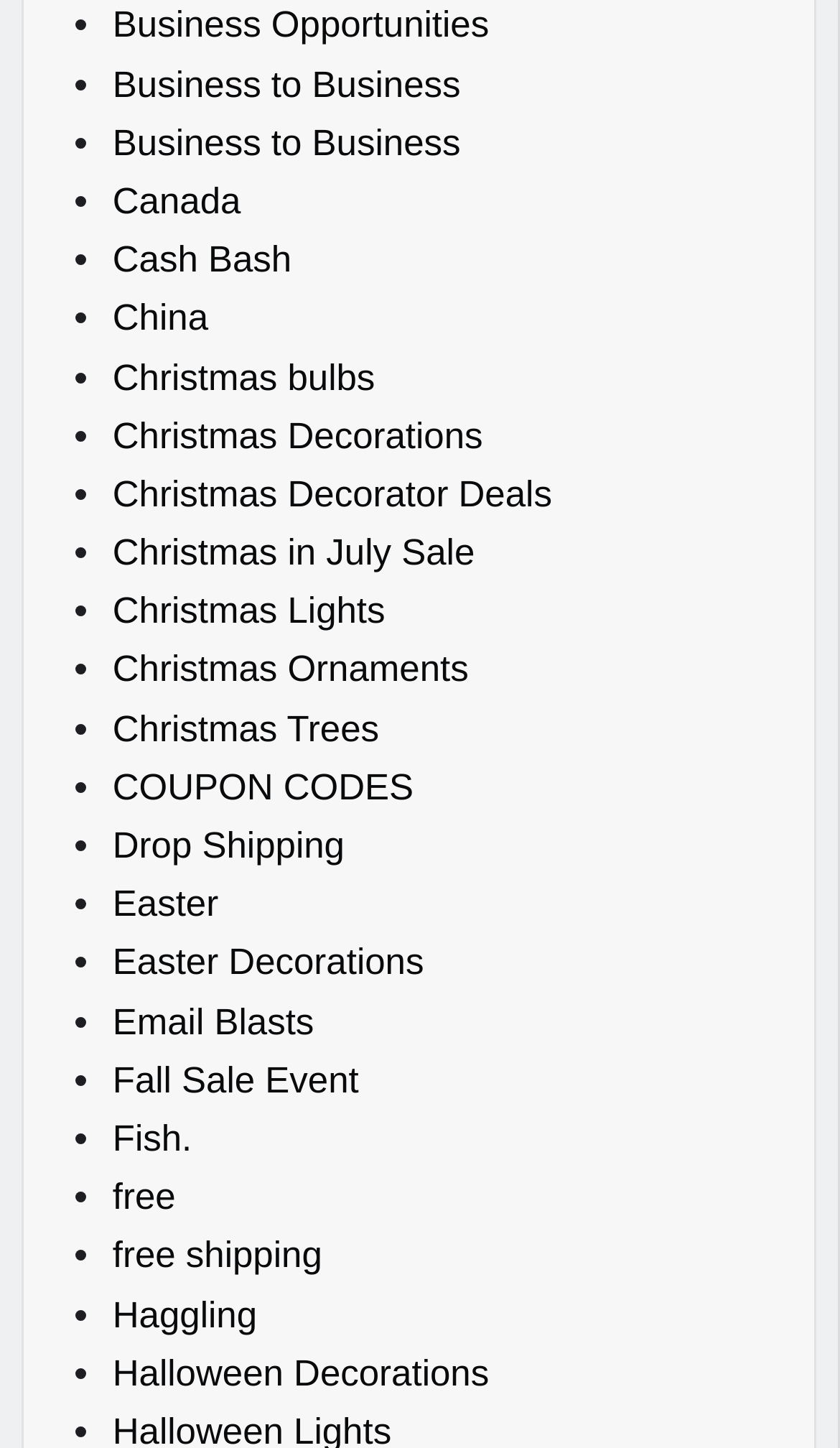Refer to the element description Business Opportunities and identify the corresponding bounding box in the screenshot. Format the coordinates as (top-left x, top-left y, bottom-right x, bottom-right y) with values in the range of 0 to 1.

[0.134, 0.004, 0.582, 0.032]